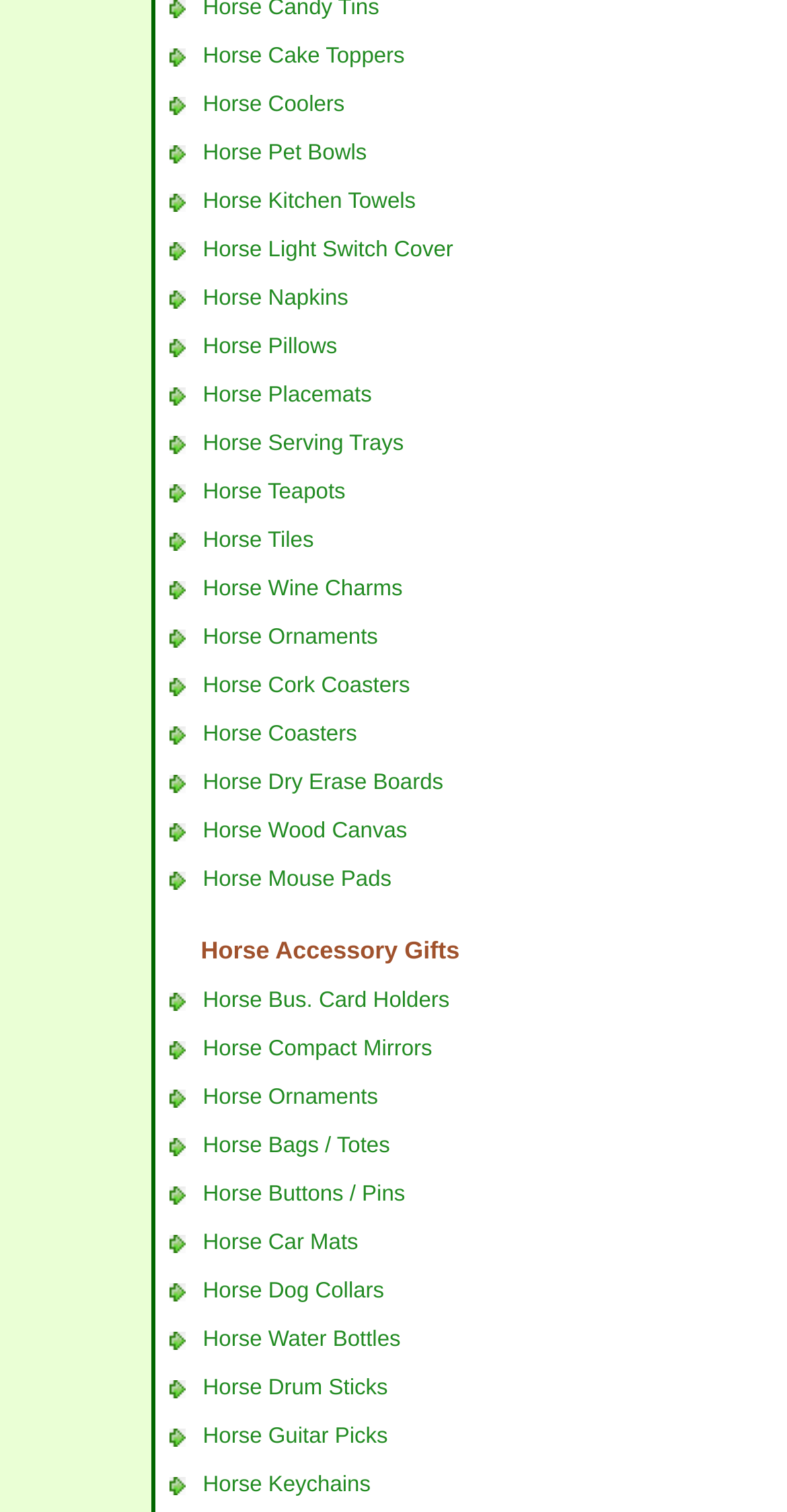Please give a one-word or short phrase response to the following question: 
How many products are listed on this webpage?

20